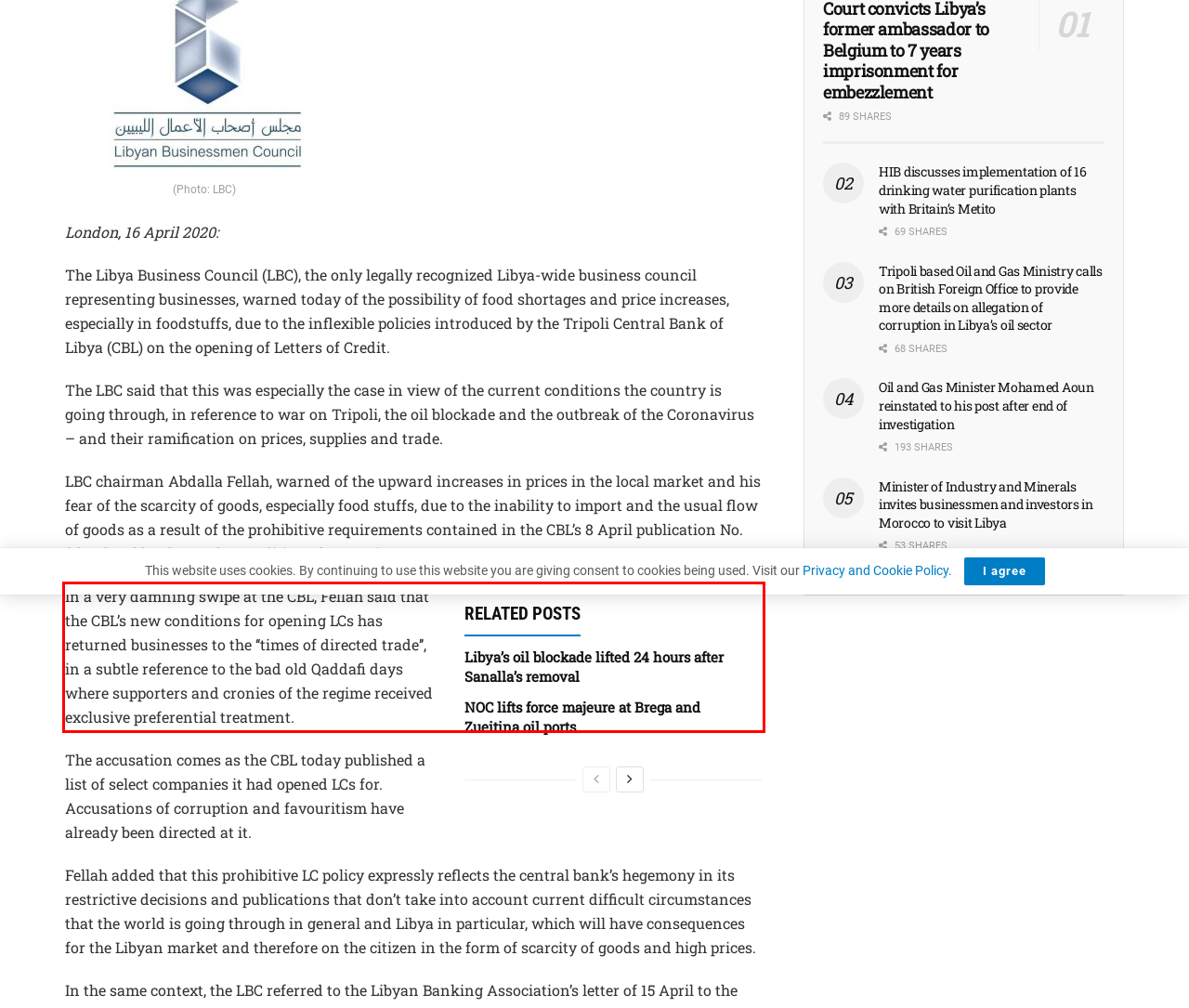Given a screenshot of a webpage containing a red bounding box, perform OCR on the text within this red bounding box and provide the text content.

In a very damning swipe at the CBL, Fellah said that the CBL’s new conditions for opening LCs has returned businesses to the ‘‘times of directed trade’’, in a subtle reference to the bad old Qaddafi days where supporters and cronies of the regime received exclusive preferential treatment.